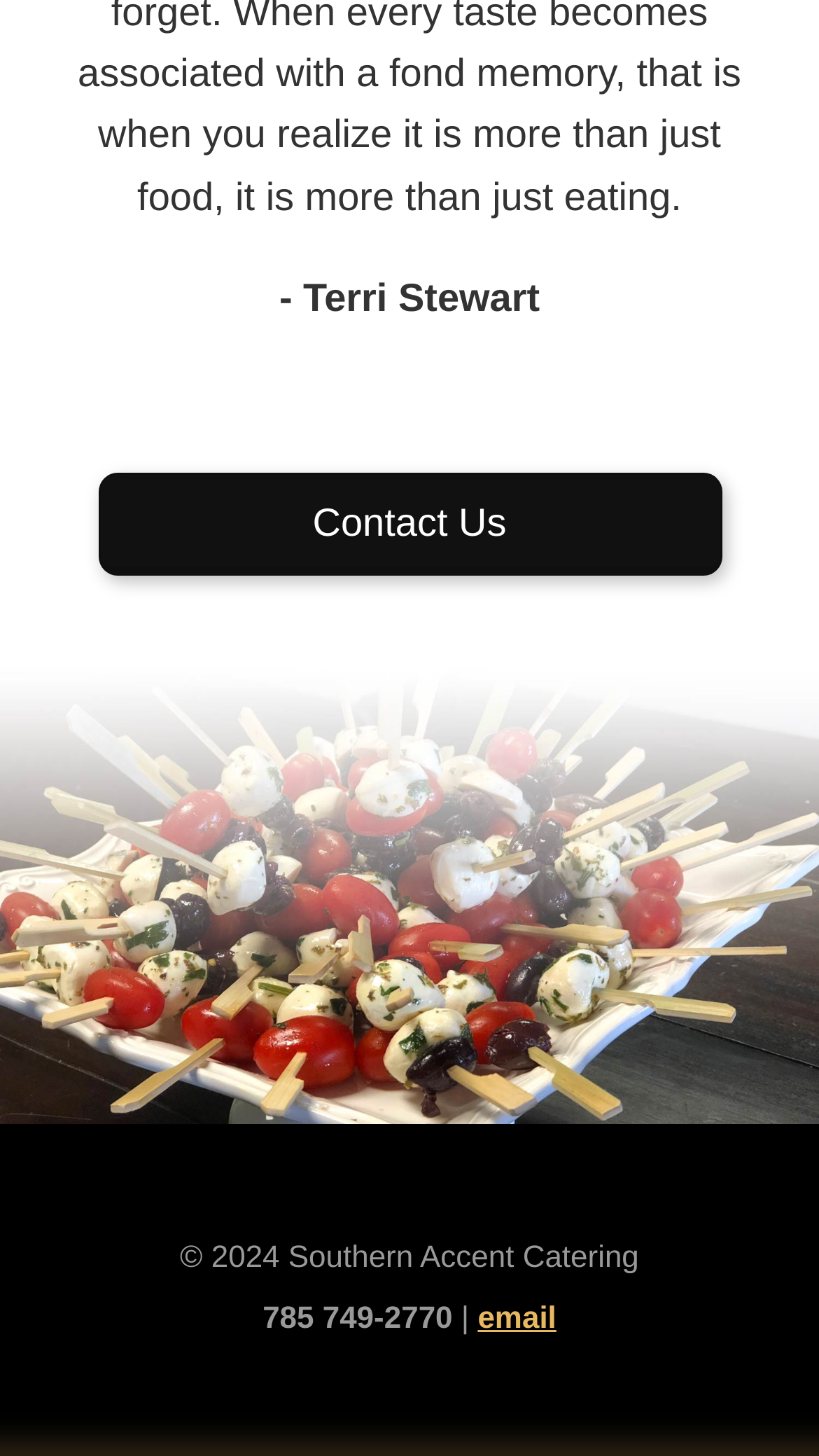Locate and provide the bounding box coordinates for the HTML element that matches this description: "email".

[0.583, 0.895, 0.679, 0.918]